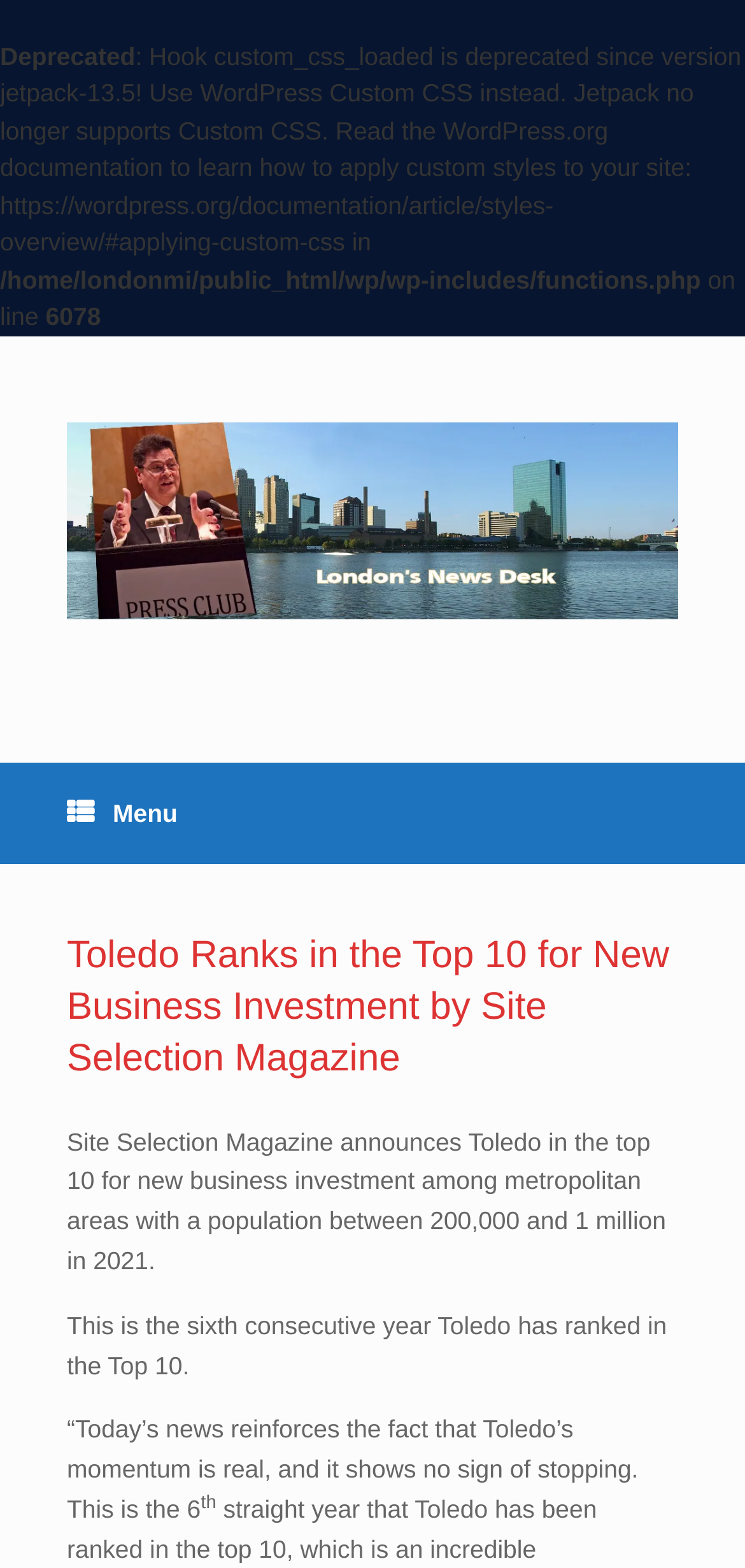What is the source of the ranking information?
Based on the screenshot, answer the question with a single word or phrase.

Site Selection Magazine